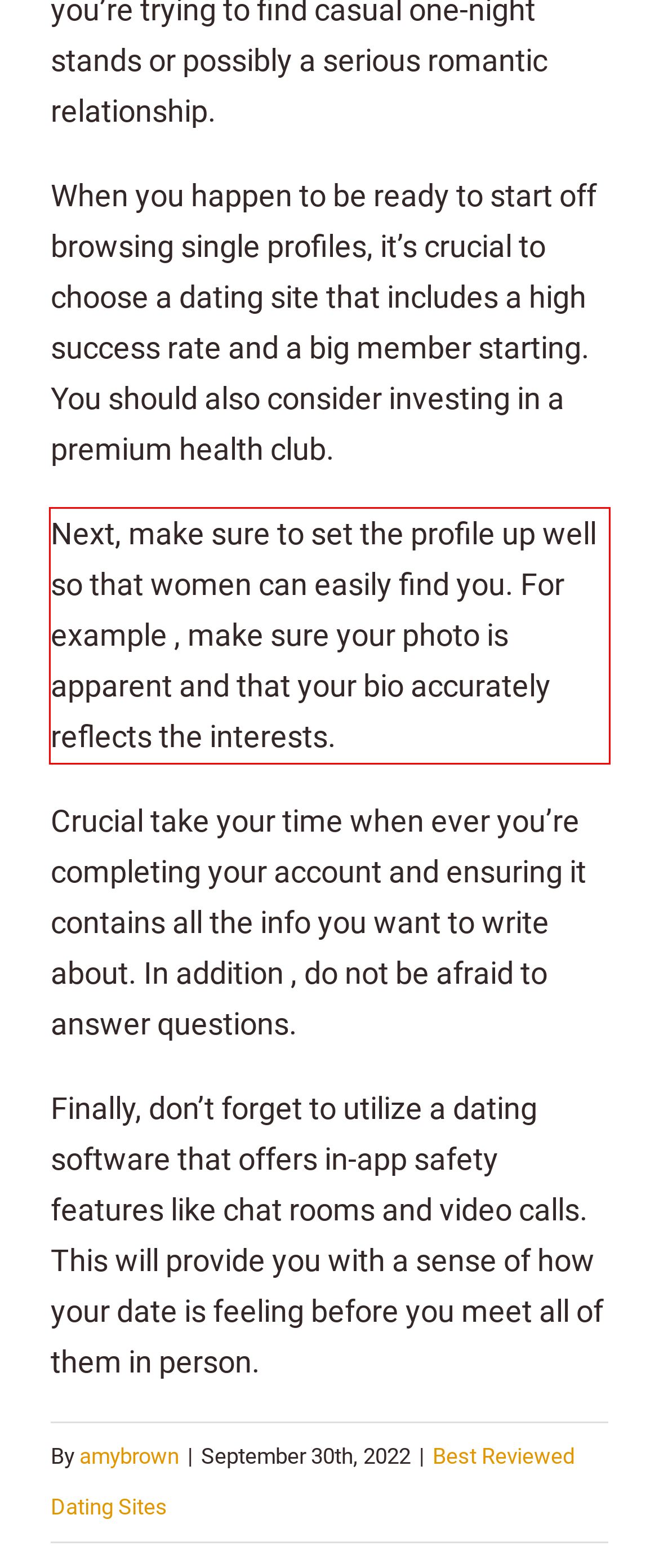Please examine the webpage screenshot containing a red bounding box and use OCR to recognize and output the text inside the red bounding box.

Next, make sure to set the profile up well so that women can easily find you. For example , make sure your photo is apparent and that your bio accurately reflects the interests.